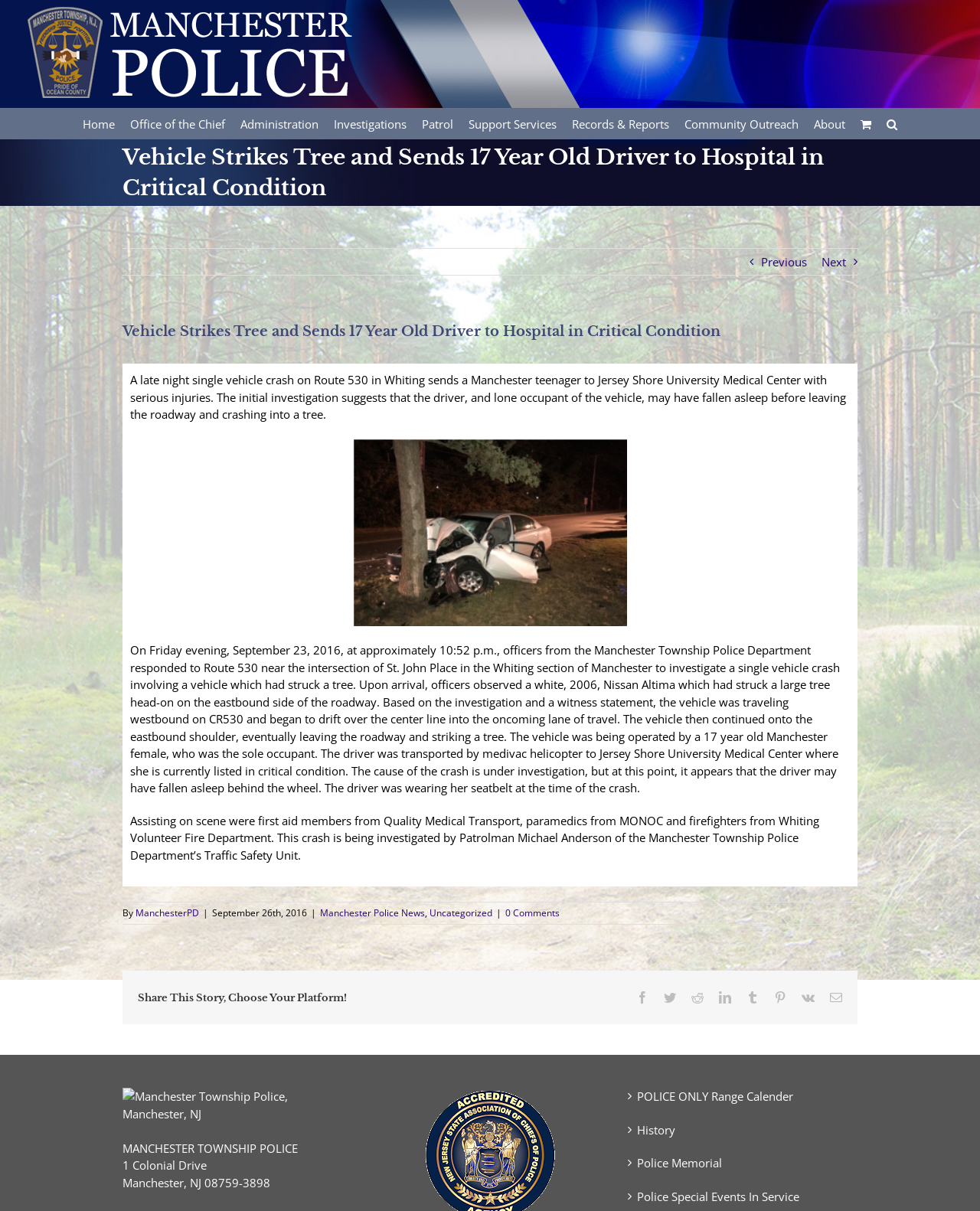Please find the bounding box coordinates of the clickable region needed to complete the following instruction: "Go to the top of the page". The bounding box coordinates must consist of four float numbers between 0 and 1, i.e., [left, top, right, bottom].

[0.904, 0.787, 0.941, 0.809]